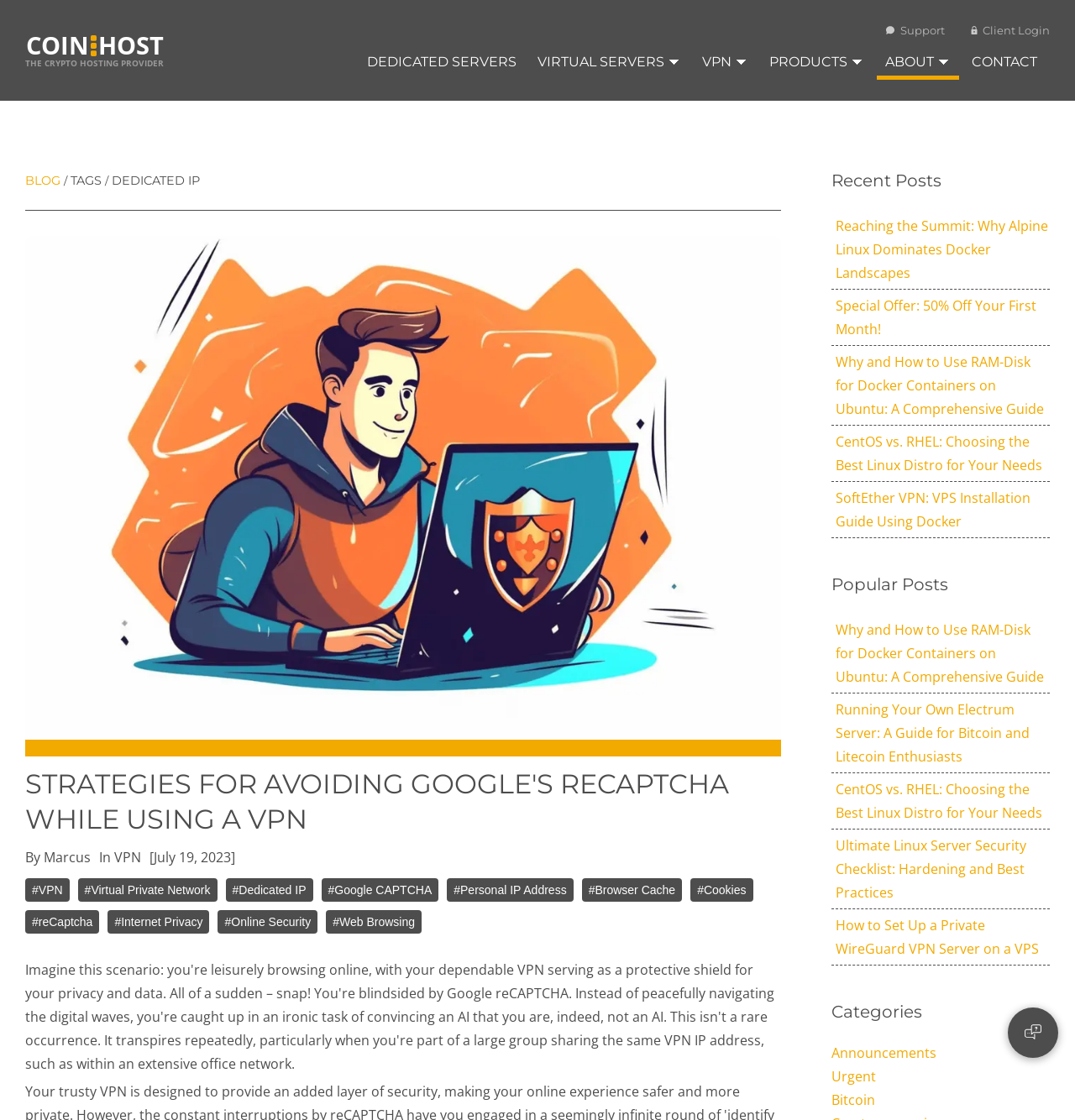Pinpoint the bounding box coordinates of the clickable area needed to execute the instruction: "Read the recent post 'Reaching the Summit: Why Alpine Linux Dominates Docker Landscapes'". The coordinates should be specified as four float numbers between 0 and 1, i.e., [left, top, right, bottom].

[0.777, 0.193, 0.975, 0.252]